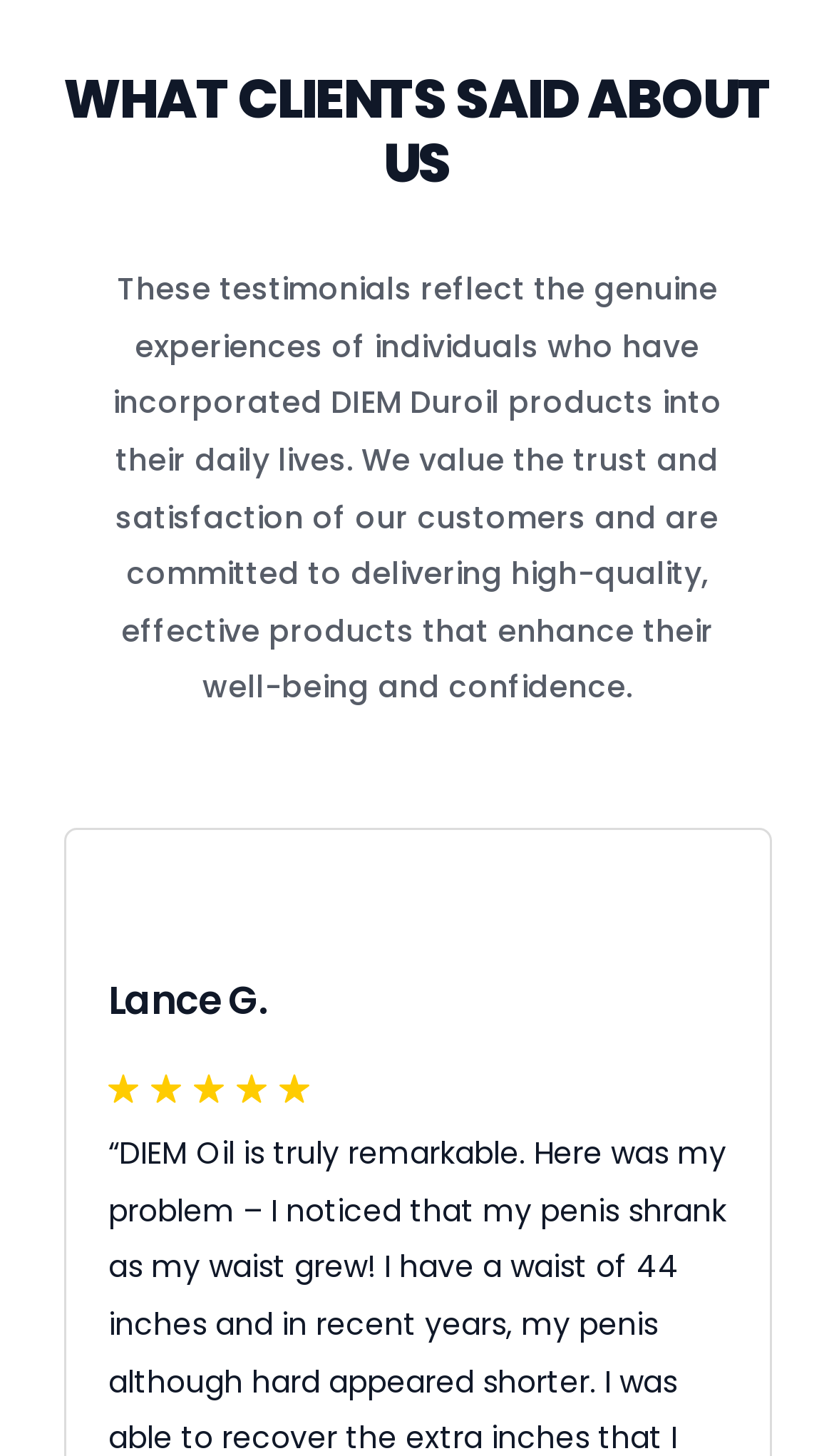Find the bounding box of the UI element described as follows: "BODY CARE".

[0.369, 0.462, 0.582, 0.491]